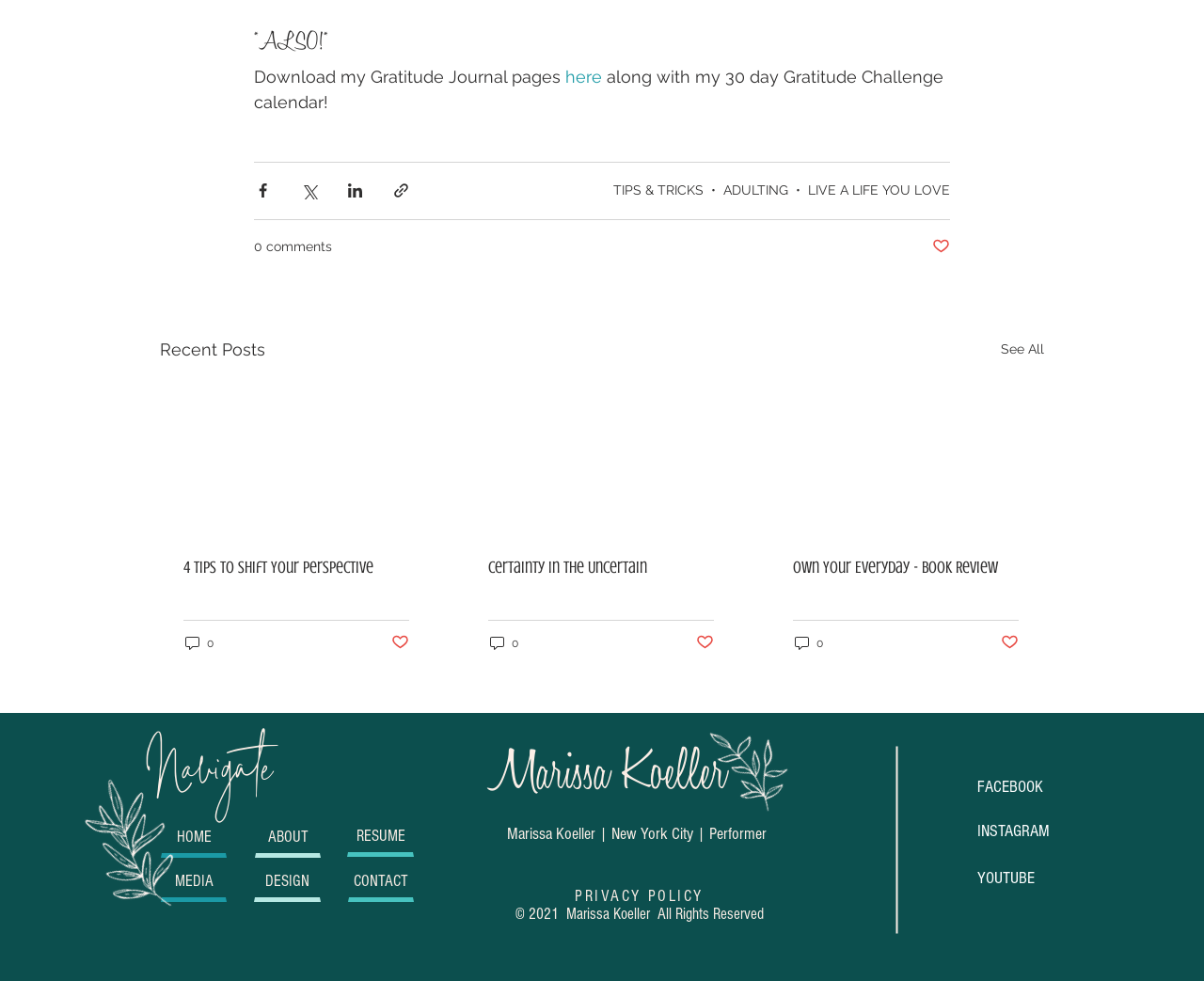What are the social media platforms listed?
Answer the question based on the image using a single word or a brief phrase.

Facebook, Twitter, LinkedIn